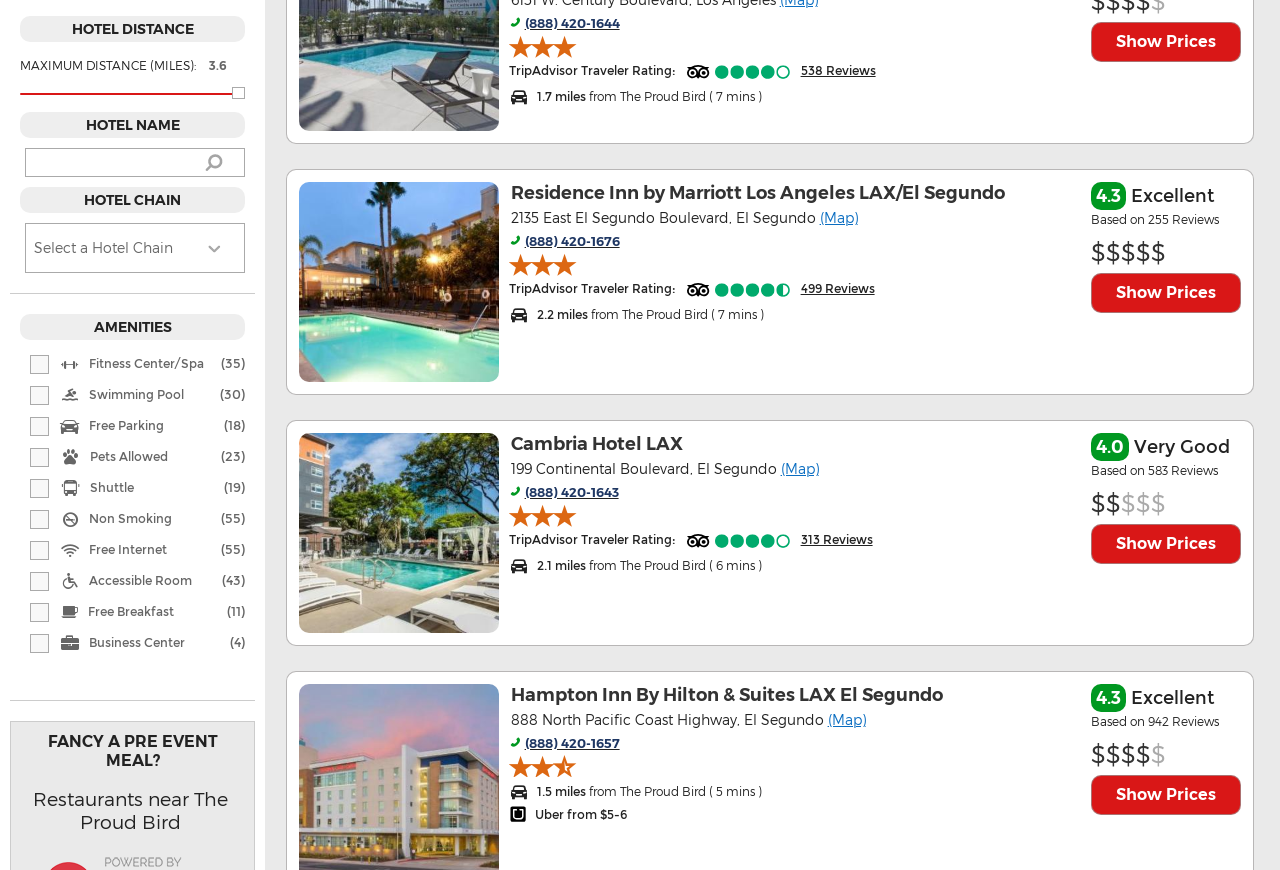Identify the bounding box coordinates of the clickable section necessary to follow the following instruction: "Call the phone number (888) 420-1644". The coordinates should be presented as four float numbers from 0 to 1, i.e., [left, top, right, bottom].

[0.41, 0.017, 0.484, 0.035]